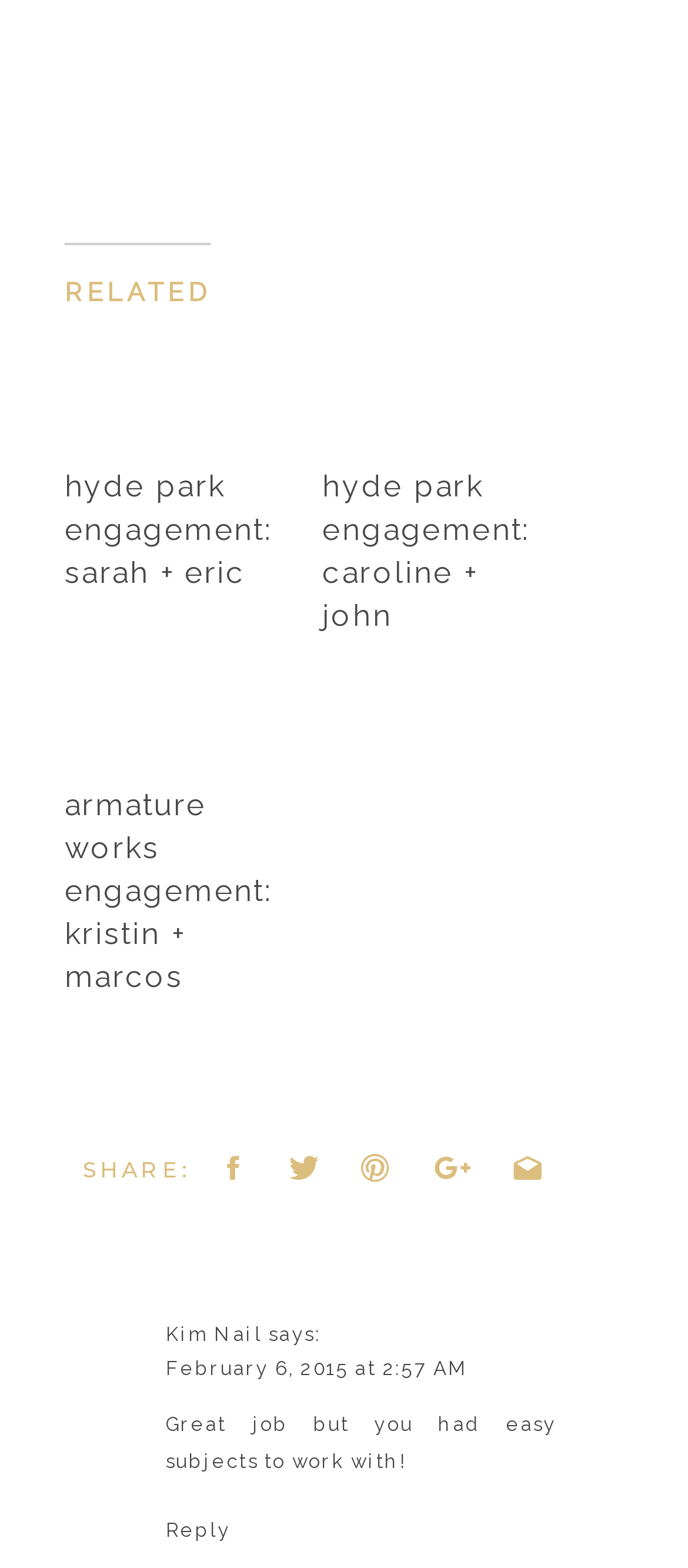What is the text above the SHARE section?
Look at the screenshot and provide an in-depth answer.

The text above the SHARE section is 'RELATED' which can be inferred from the heading 'RELATED' located at the top of the webpage, above the engagement locations.